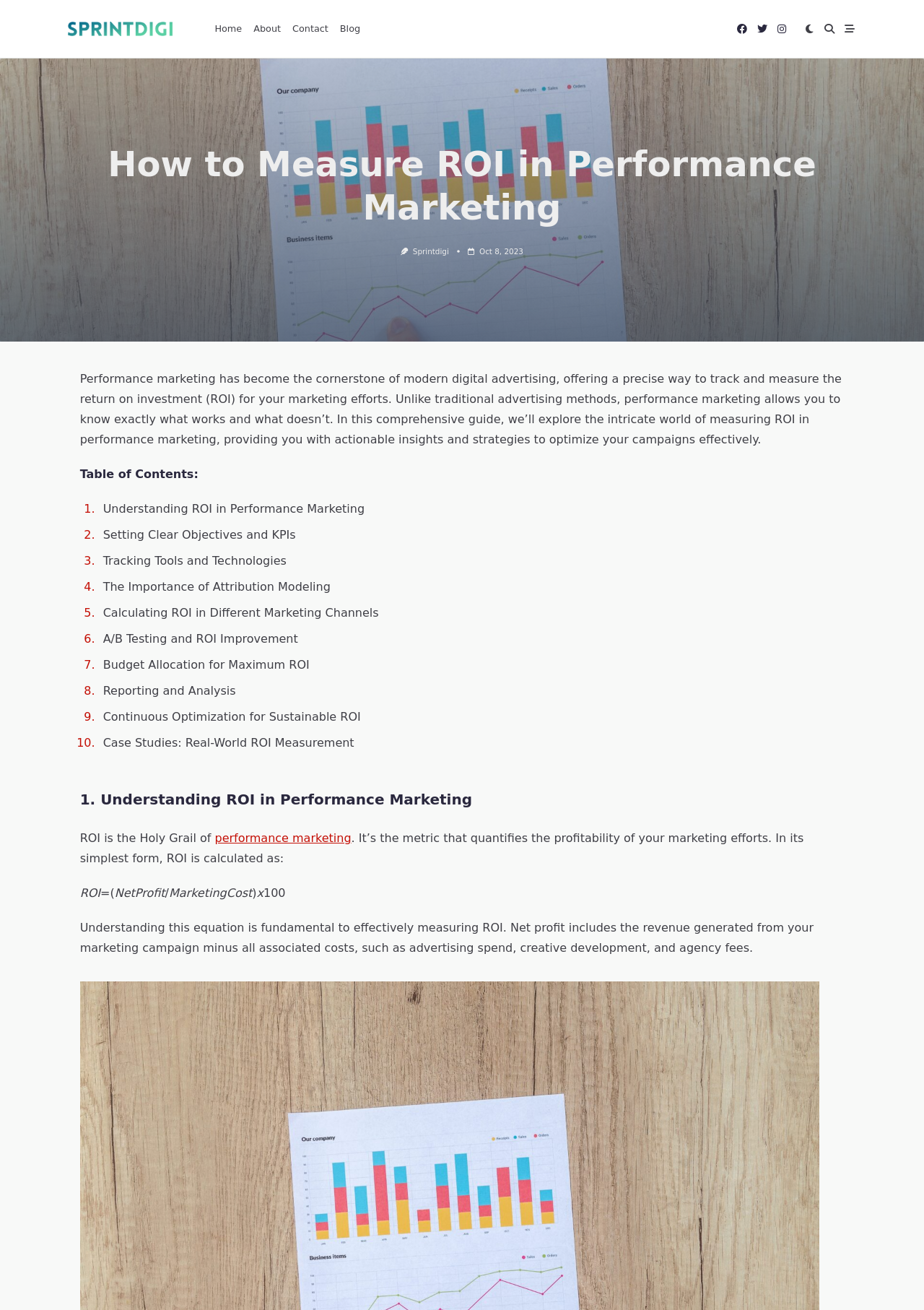Locate the UI element that matches the description Meet Robby the Robot- in the webpage screenshot. Return the bounding box coordinates in the format (top-left x, top-left y, bottom-right x, bottom-right y), with values ranging from 0 to 1.

None